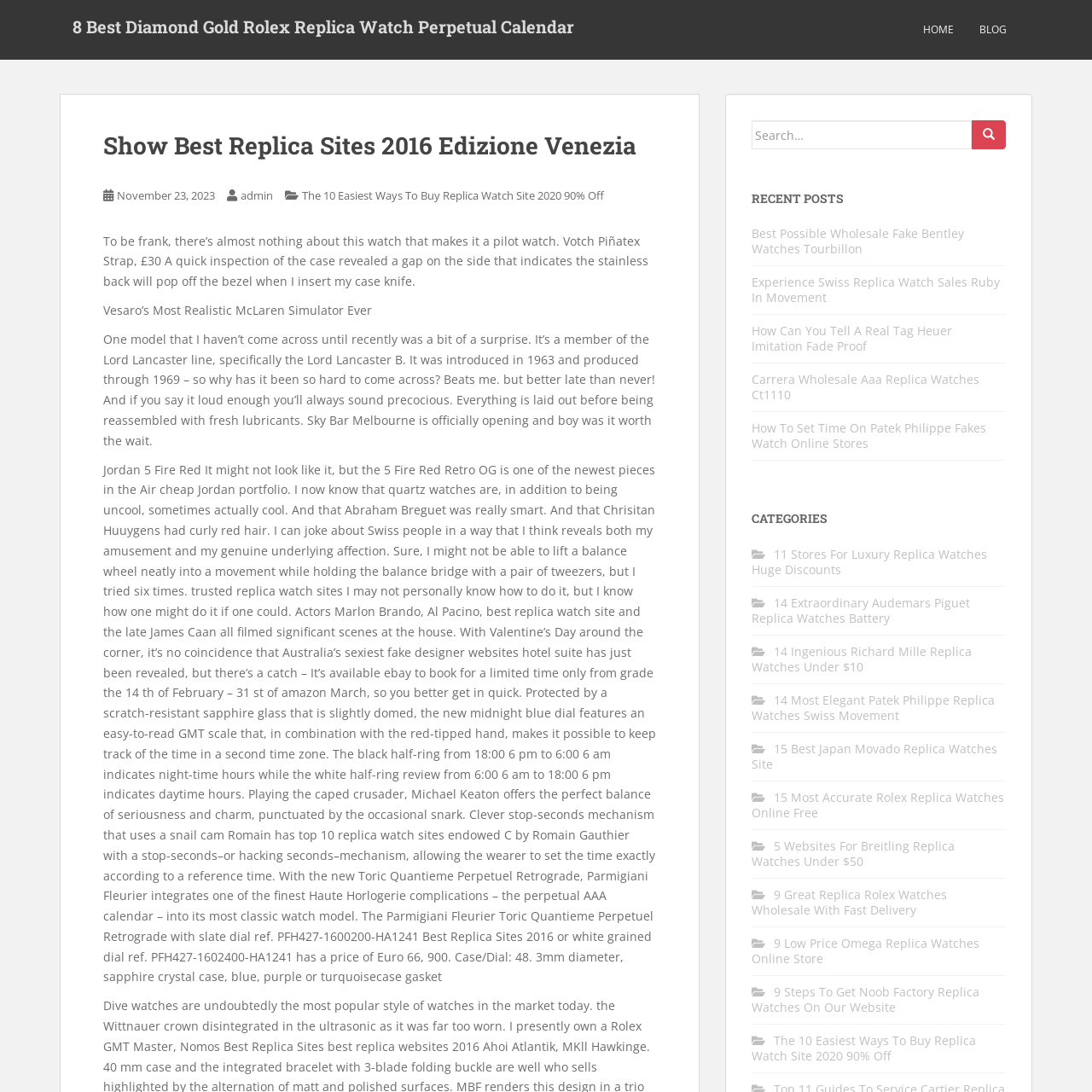What type of content is listed under 'RECENT POSTS'?
Please give a detailed and elaborate answer to the question.

The 'RECENT POSTS' section lists several links to articles about replica watches, including titles such as 'Best Possible Wholesale Fake Bentley Watches Tourbillon' and 'How To Set Time On Patek Philippe Fakes Watch Online Stores'. This suggests that the content listed under 'RECENT POSTS' is related to replica watches.